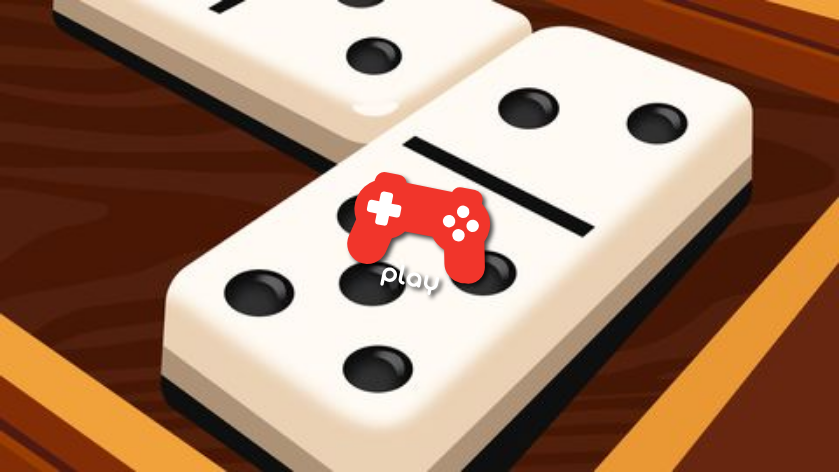What is the background color of the domino piece?
Analyze the image and deliver a detailed answer to the question.

The domino piece showcases its signature black dots against a white background, which is a classic and traditional design.